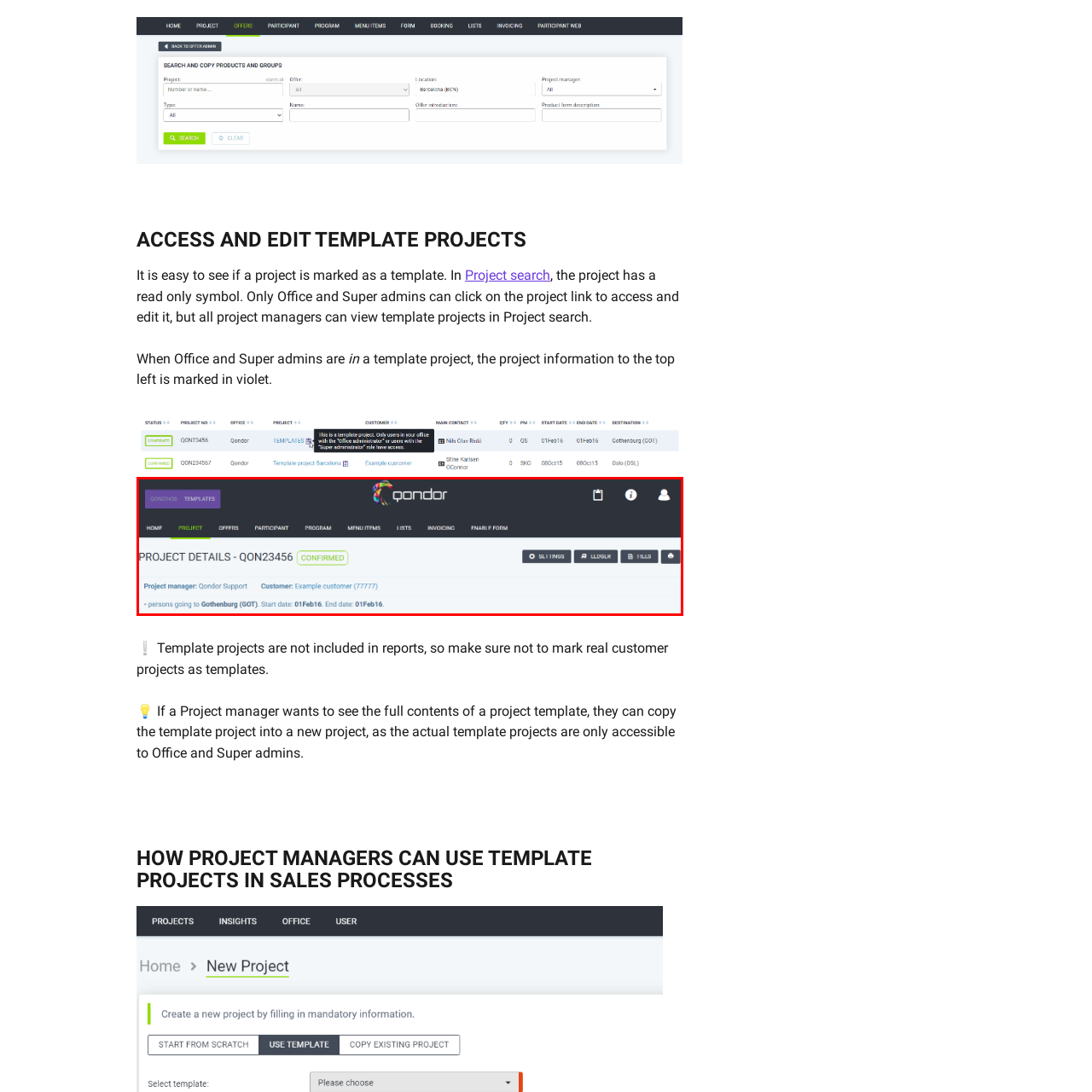Please provide a comprehensive caption for the image highlighted in the red box.

The image displays a detailed project overview from the Qondor platform. It highlights key project information structured neatly at the top. The project is titled "PROJECT DETAILS - QON23456" and is marked as "CONFIRMED," indicating its active status. 

Beneath the project title, essential details are provided: the project manager is noted as "Qondor Support," and the associated customer is labeled as "Example customer (77777)." 

Additional logistical information includes the project destination, which is "Gothenburg (GOT)," along with key dates: the project has a start date of "01 Feb 16" and an end date of "01 Feb 16." 

The interface is designed for clarity, allowing users to access and manage project details seamlessly, with navigation options at the top for further functionalities such as offers, participants, and lists.